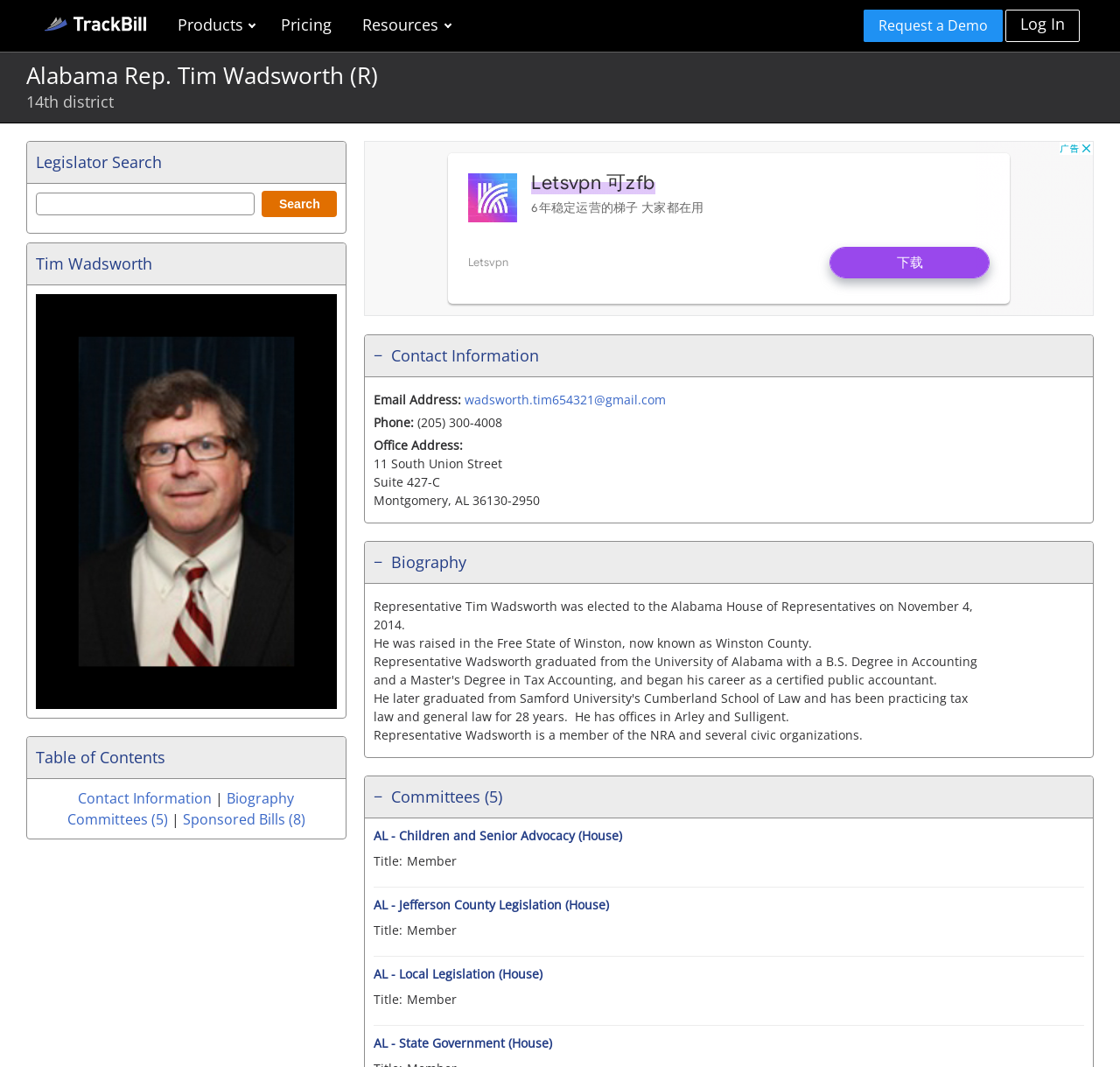What is the phone number of the legislator?
Please look at the screenshot and answer in one word or a short phrase.

(205) 300-4008